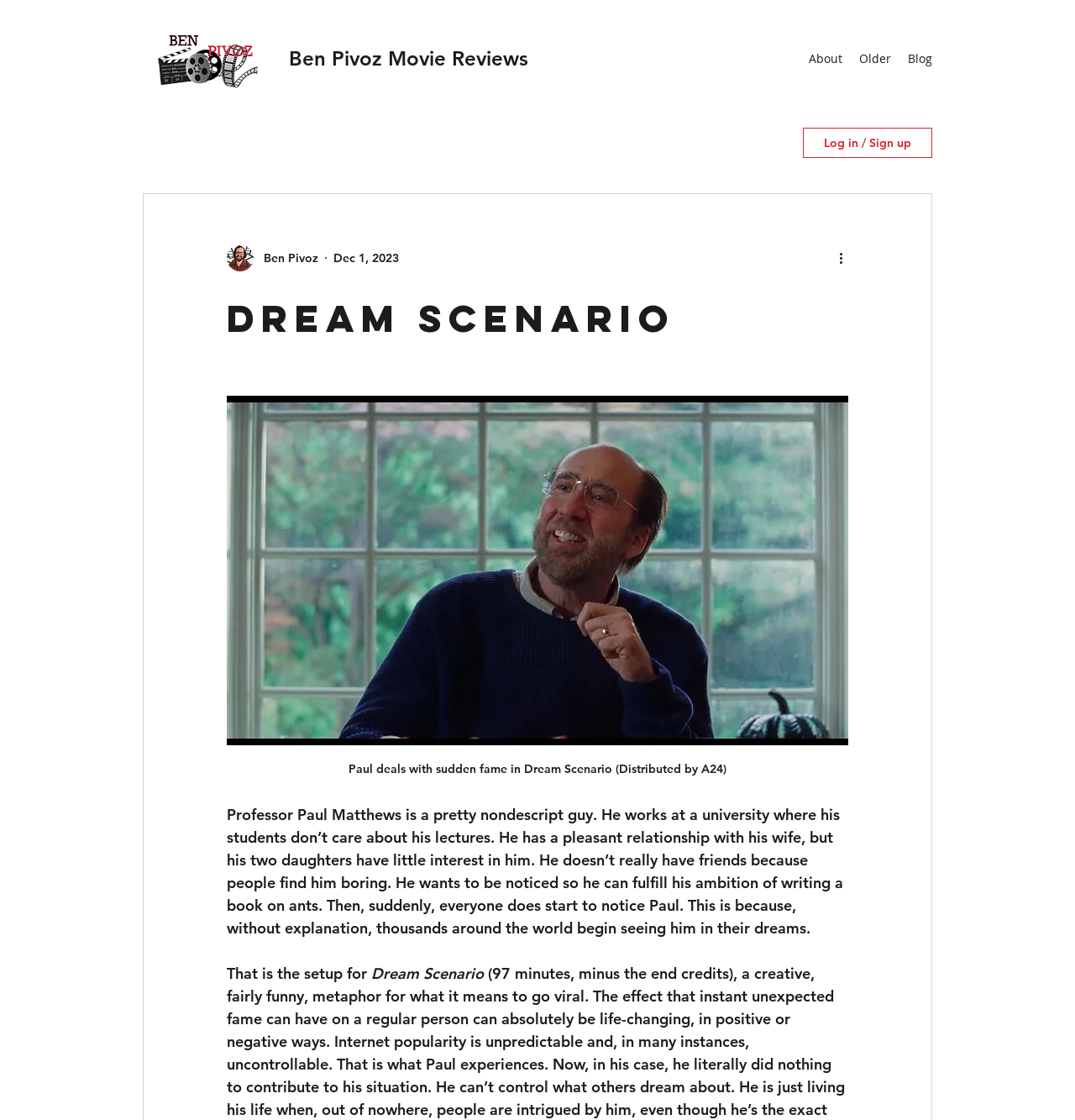Who is the author of the review?
Provide a detailed answer to the question using information from the image.

I found the answer by looking at the generic element 'Ben Pivoz' which is located near the writer's picture and the date 'Dec 1, 2023', indicating that Ben Pivoz is the author of the review.